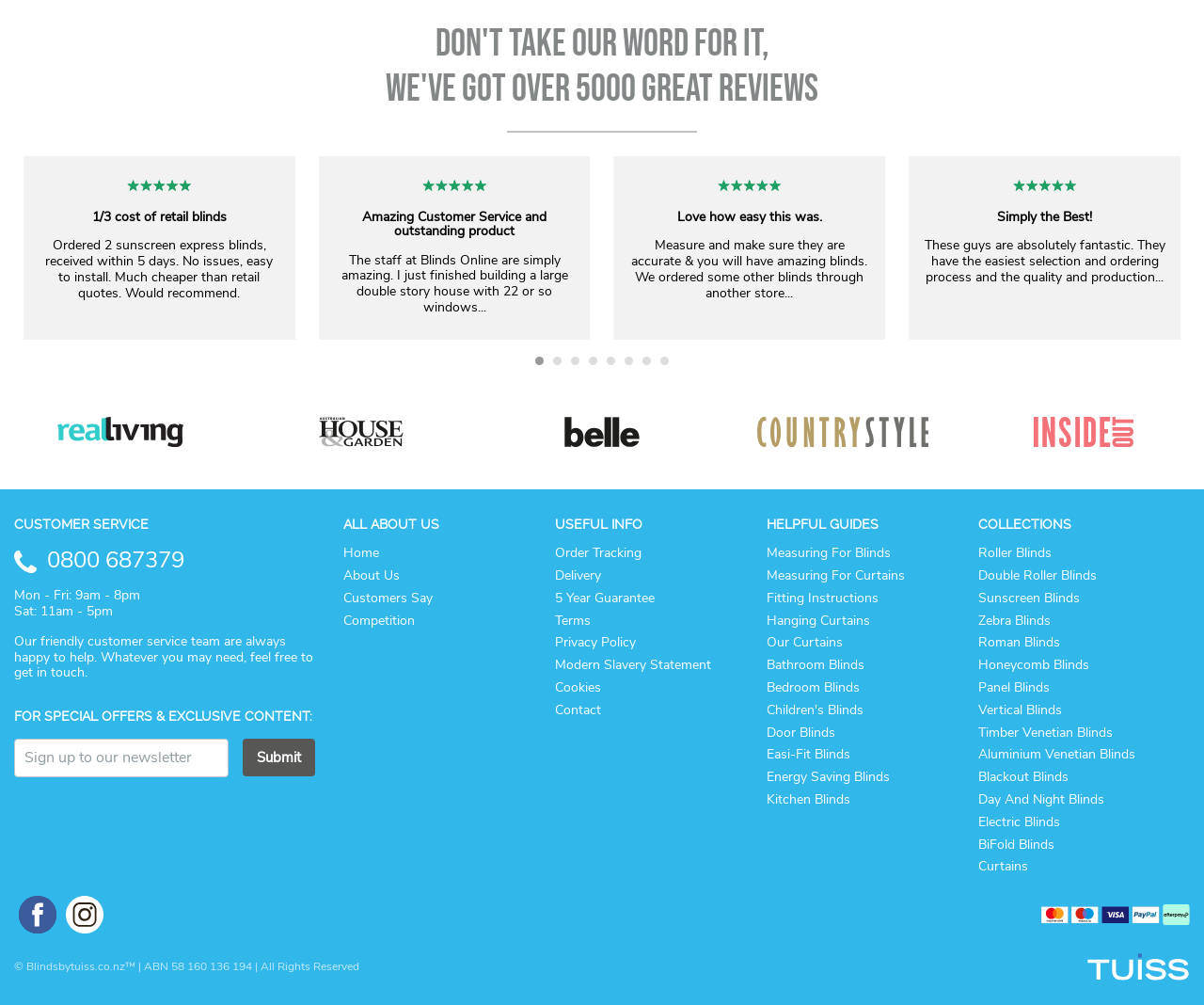Provide the bounding box coordinates of the section that needs to be clicked to accomplish the following instruction: "Visit Ujima Radio on Facebook."

None